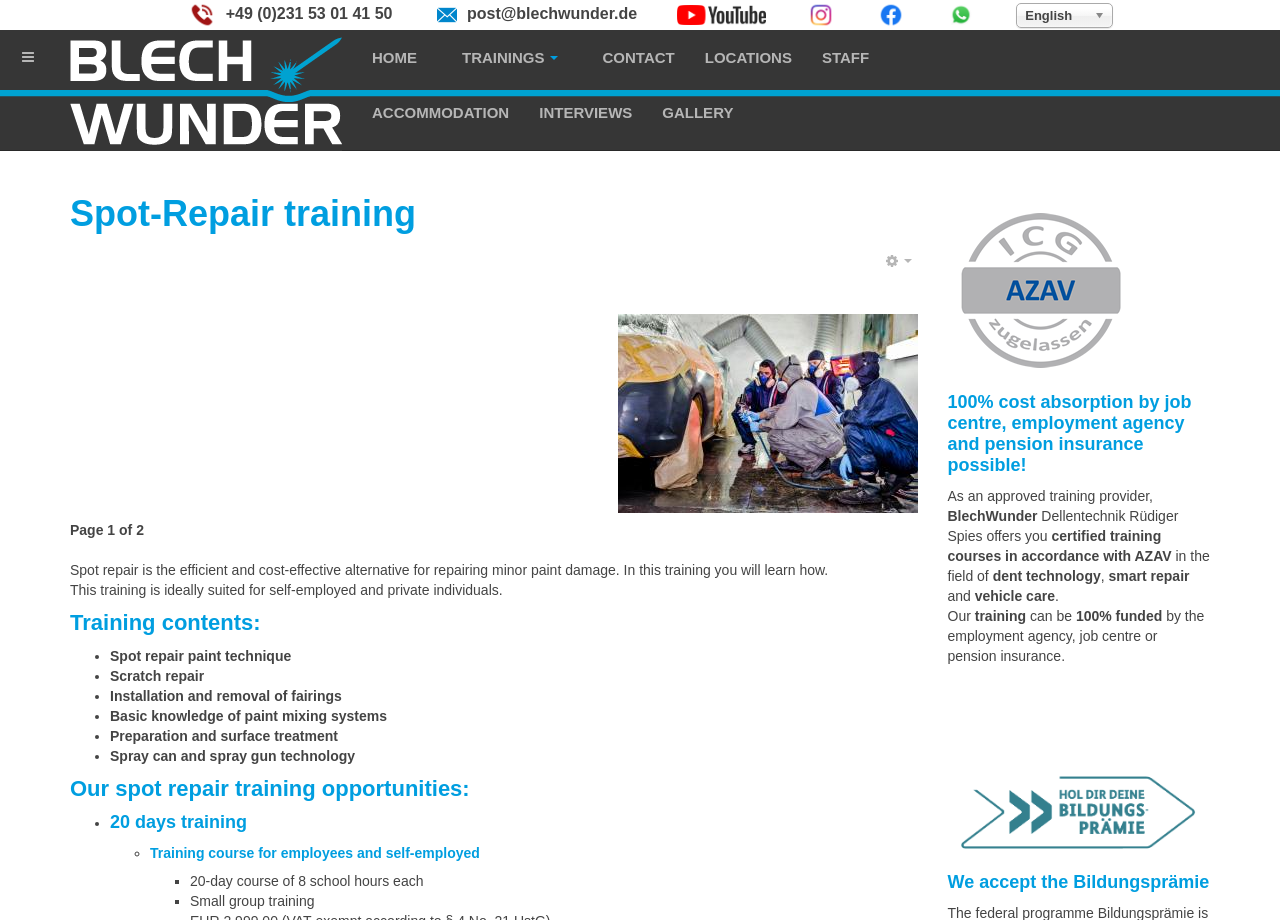Identify the bounding box coordinates of the element to click to follow this instruction: 'Contact BlechWunder via WhatsApp'. Ensure the coordinates are four float values between 0 and 1, provided as [left, top, right, bottom].

[0.739, 0.006, 0.763, 0.024]